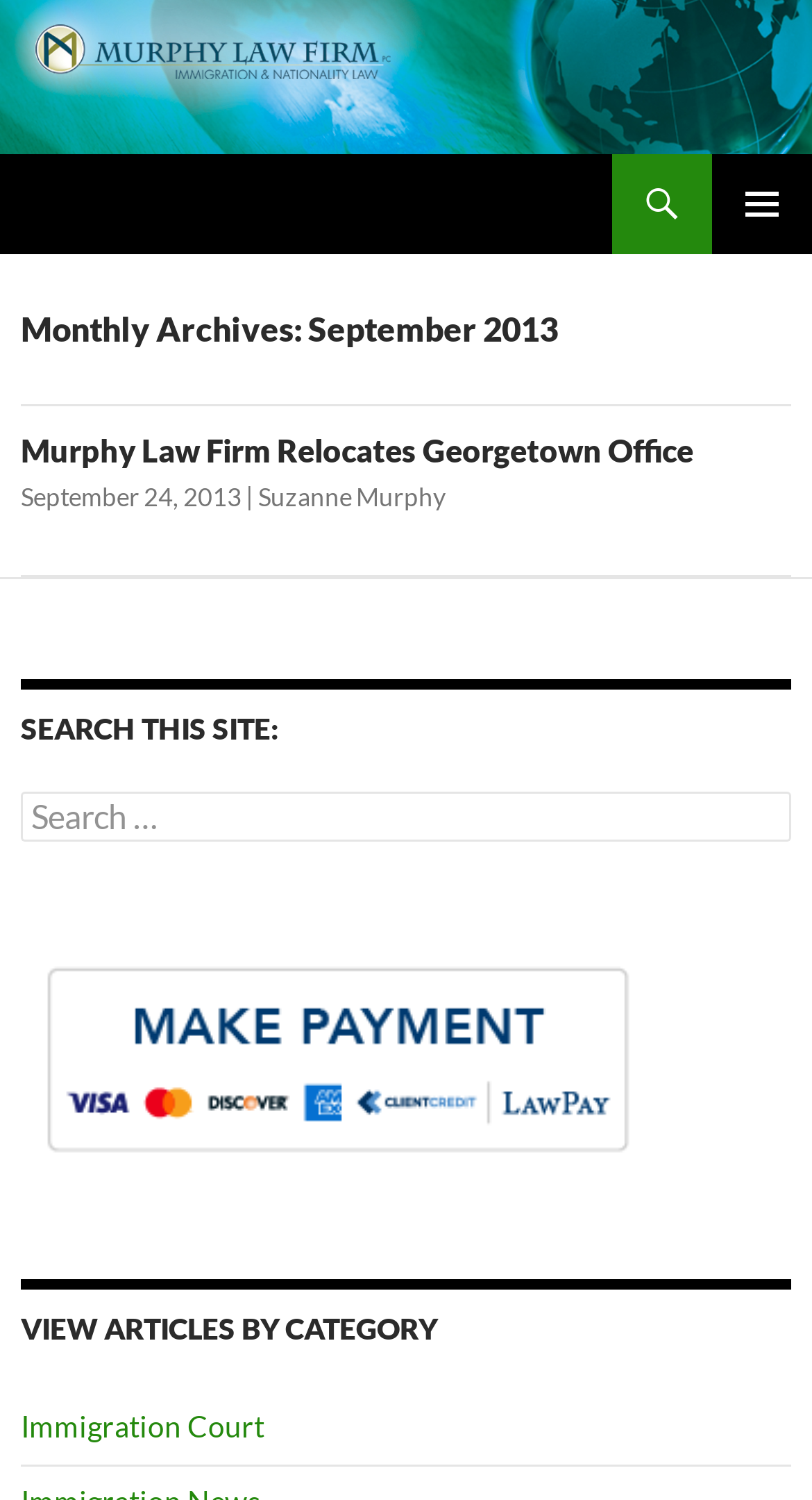Examine the image carefully and respond to the question with a detailed answer: 
What is the category of the article 'Murphy Law Firm Relocates Georgetown Office'?

Although the webpage has a section for 'VIEW ARTICLES BY CATEGORY', the category of the specific article 'Murphy Law Firm Relocates Georgetown Office' is not explicitly mentioned.